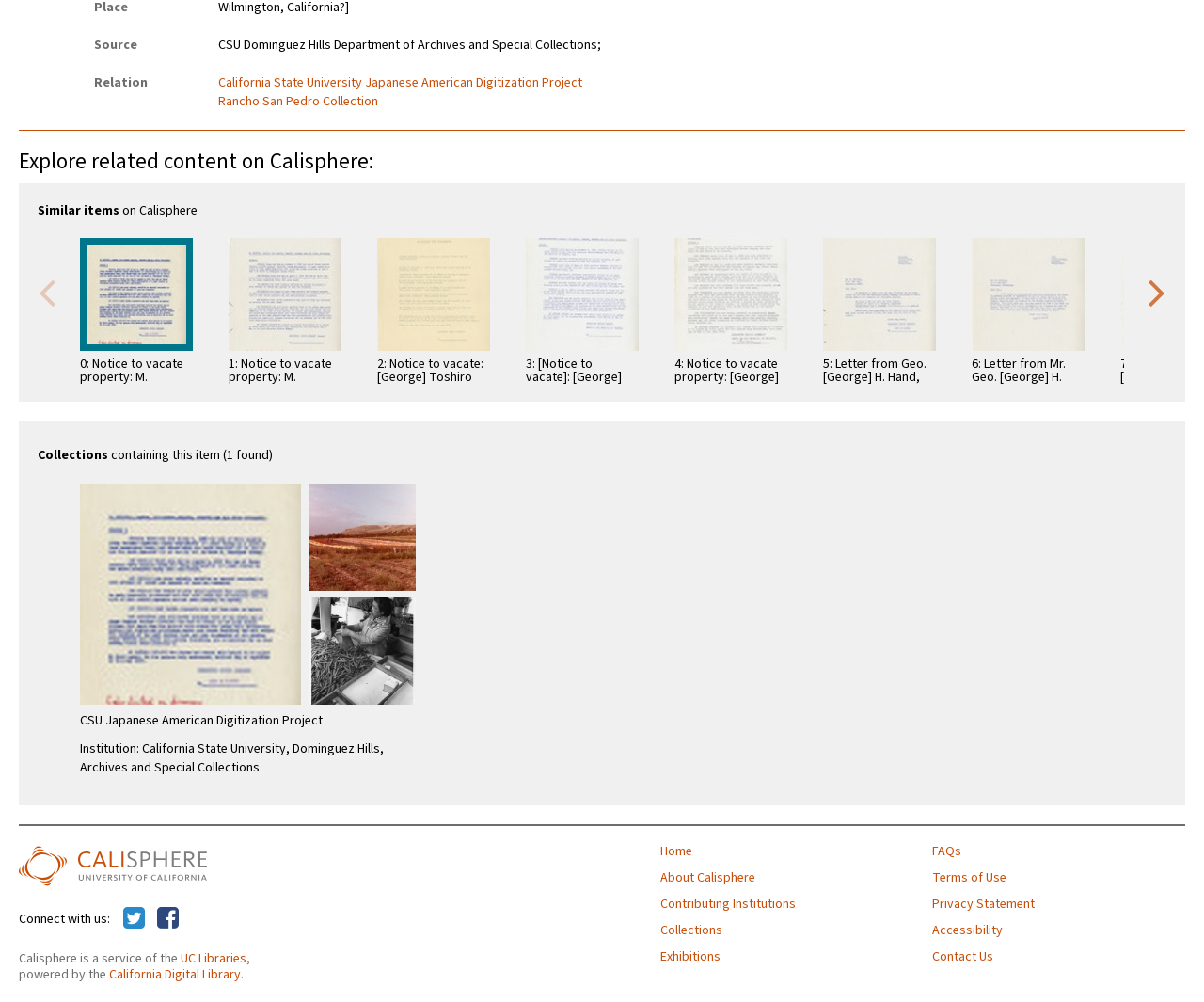What is the service that provides this webpage?
Using the visual information, respond with a single word or phrase.

Calisphere